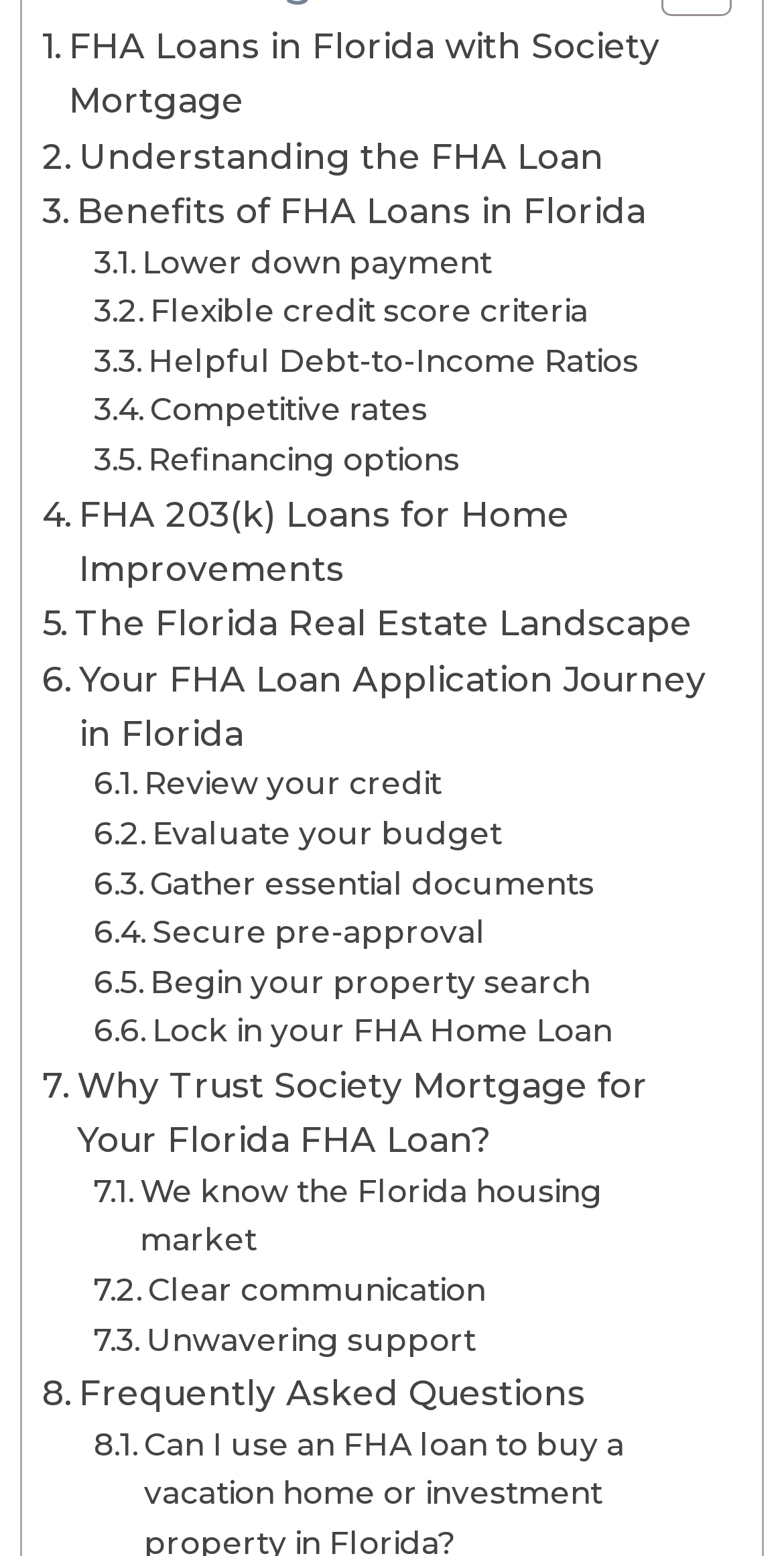Refer to the image and provide a thorough answer to this question:
What are the benefits of FHA loans in Florida?

Based on the webpage, the benefits of FHA loans in Florida are listed as links, including 'Lower down payment', 'Flexible credit score criteria', 'Helpful Debt-to-Income Ratios', 'Competitive rates', and 'Refinancing options'.